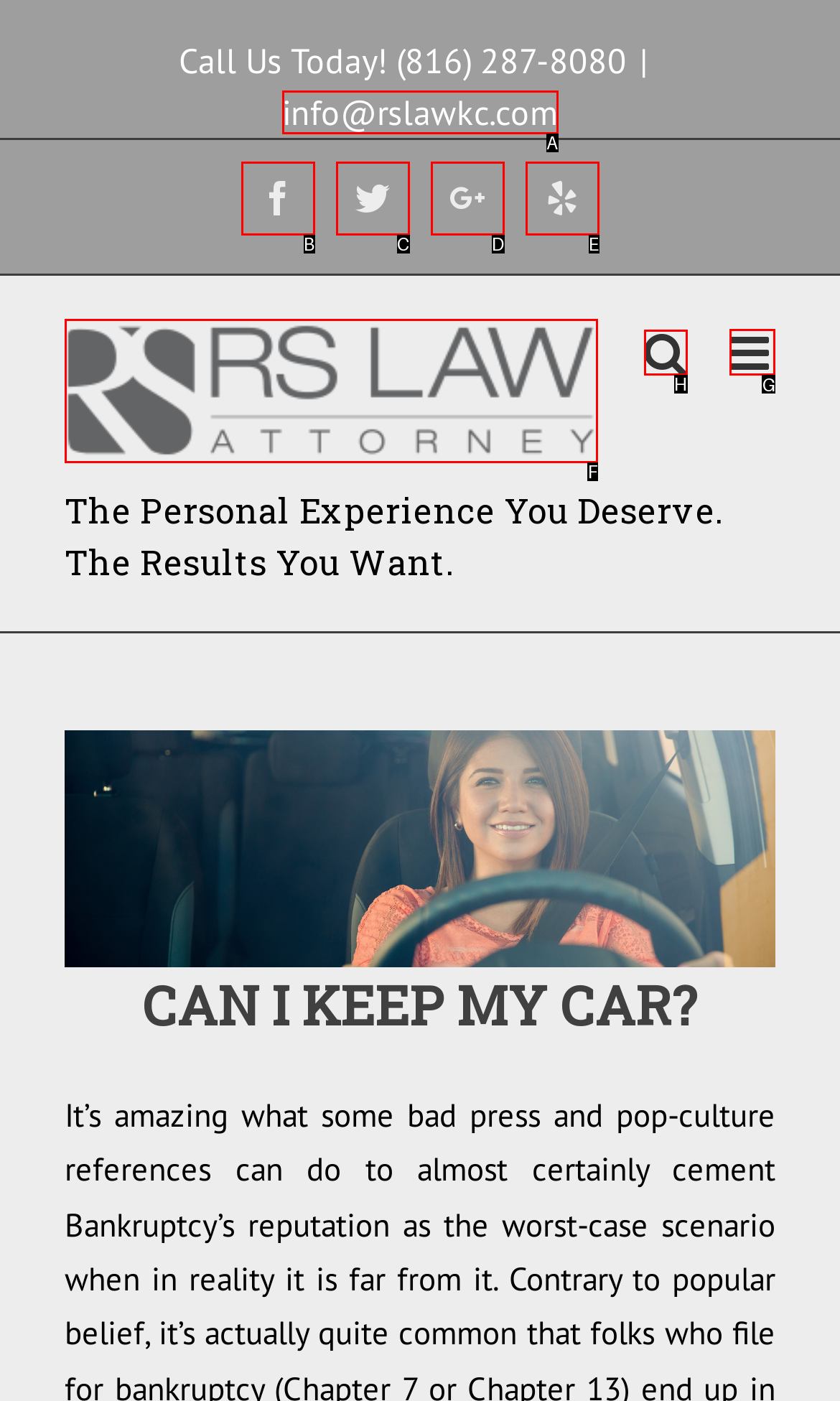Pick the HTML element that should be clicked to execute the task: Toggle mobile menu
Respond with the letter corresponding to the correct choice.

G